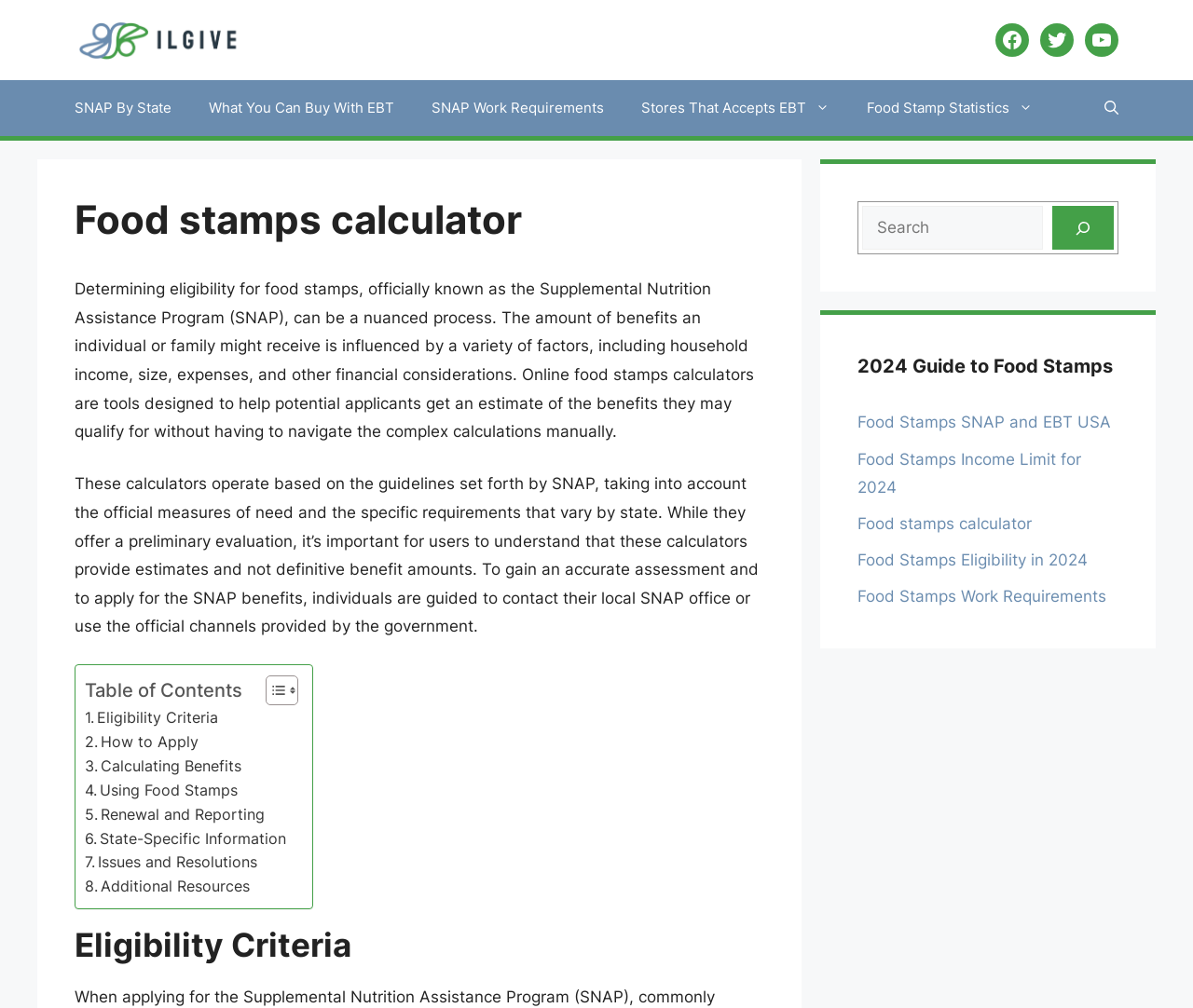Please find the bounding box coordinates for the clickable element needed to perform this instruction: "Toggle Table of Content".

[0.211, 0.67, 0.246, 0.701]